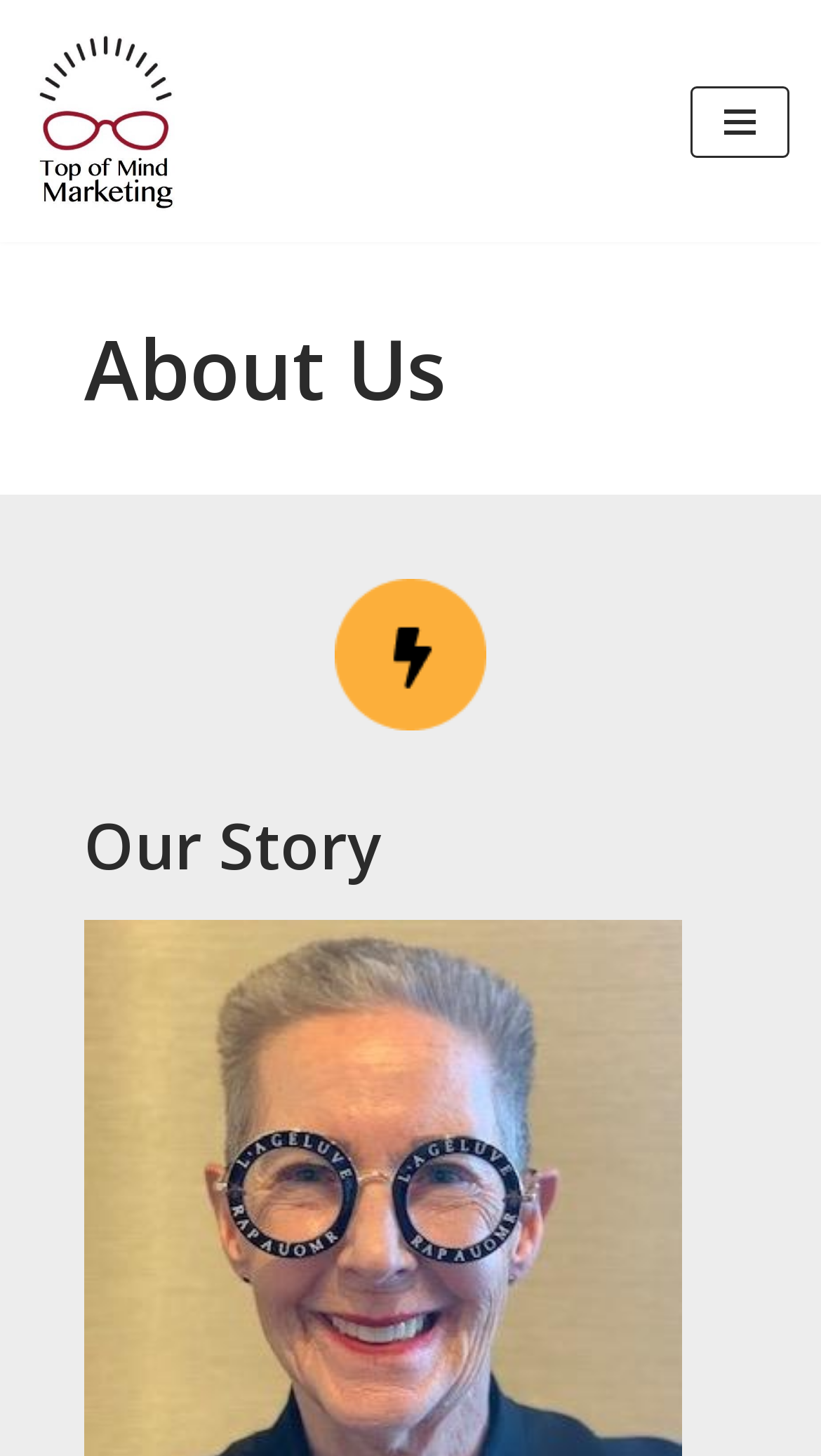Given the description of a UI element: "Skip to content", identify the bounding box coordinates of the matching element in the webpage screenshot.

[0.0, 0.046, 0.077, 0.075]